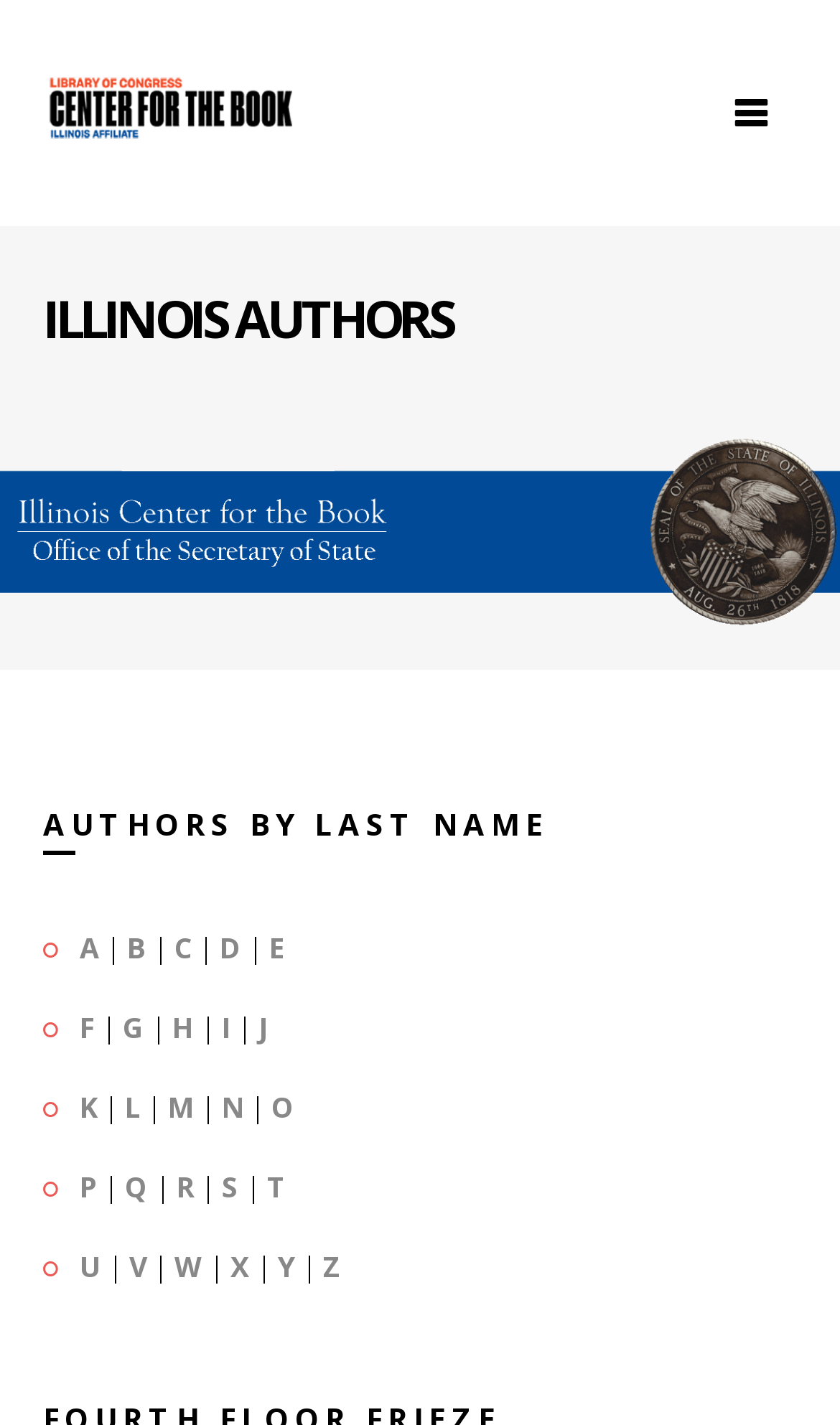Please provide the bounding box coordinates in the format (top-left x, top-left y, bottom-right x, bottom-right y). Remember, all values are floating point numbers between 0 and 1. What is the bounding box coordinate of the region described as: M

[0.2, 0.763, 0.231, 0.79]